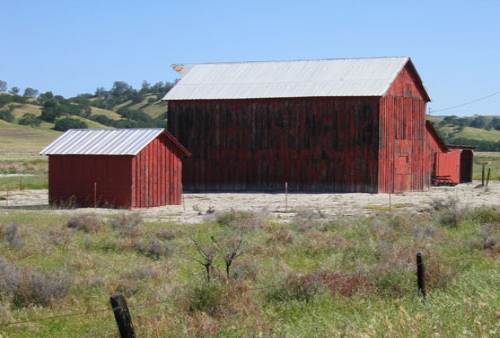What is the shape of the roof of the main barn?
Based on the visual details in the image, please answer the question thoroughly.

The caption describes the main barn as having a 'sloped roof', which suggests that the roof of the main barn is sloped in shape.